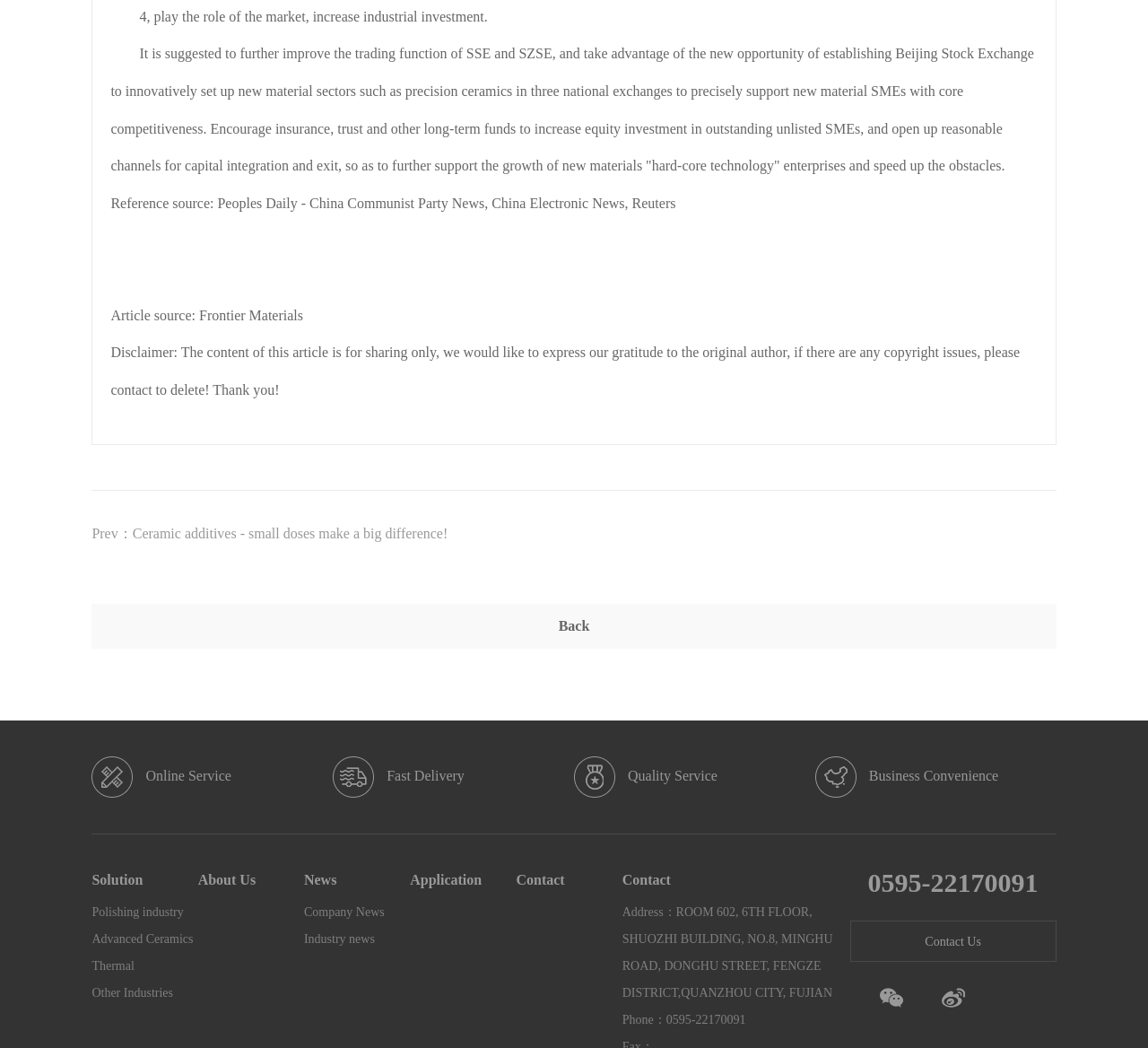Identify the bounding box coordinates of the clickable region necessary to fulfill the following instruction: "Contact Us". The bounding box coordinates should be four float numbers between 0 and 1, i.e., [left, top, right, bottom].

[0.74, 0.879, 0.92, 0.918]